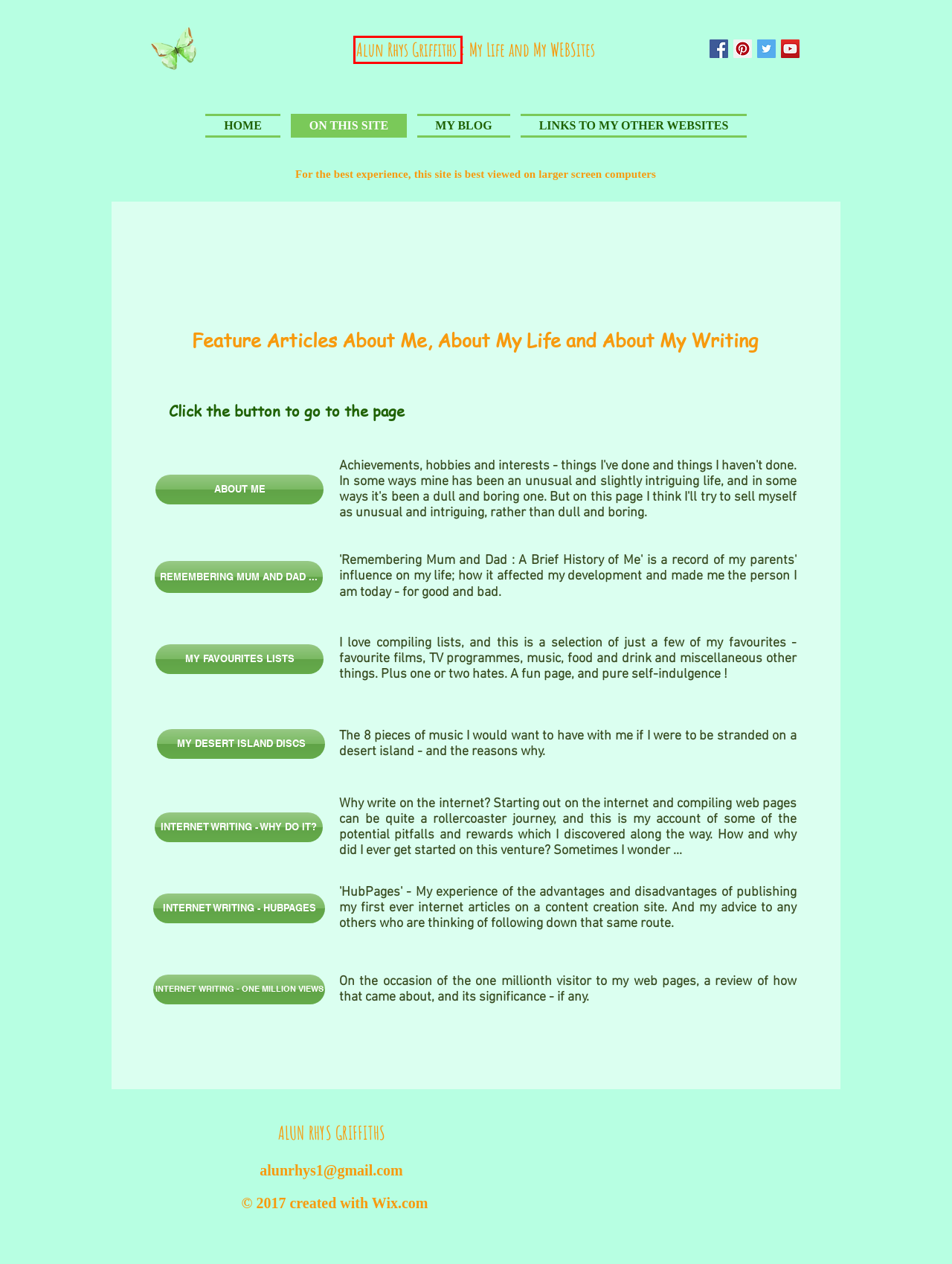You have been given a screenshot of a webpage with a red bounding box around a UI element. Select the most appropriate webpage description for the new webpage that appears after clicking the element within the red bounding box. The choices are:
A. Home Page | Alunrhys-Homesite
B. One Million Views ... One Million Thanks | Alunrhys-Homesite
C. About Me | Alunrhys-Homesite
D. Internet Writing - Why Do It? | Alunrhys-Homesite
E. My Desert Island Discs | Alunrhys-Homesite
F. Remembering Mum and Dad : A Brief History of Me | Alunrhys-Homesite
G. Links on alunrhys.com to all my websites | Alunrhys-Homesite
H. This is my blog at alunrhys.com | Alunrhys-Homesite

A